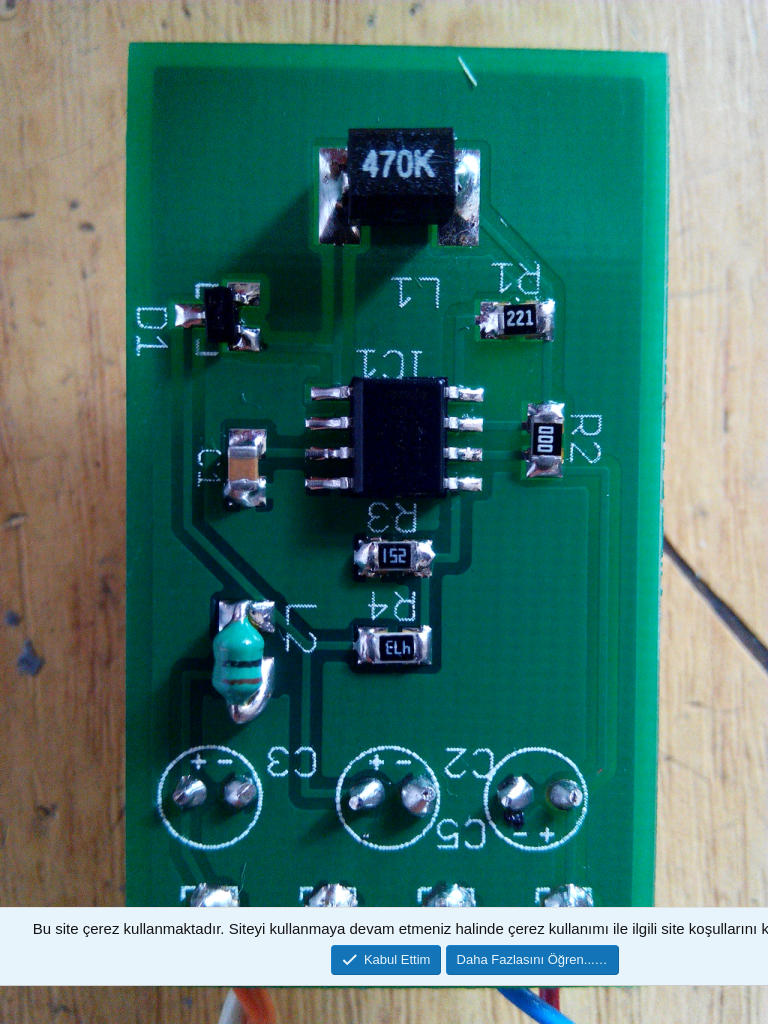Provide a brief response to the question using a single word or phrase: 
What is the surface surrounding the PCB?

Wooden